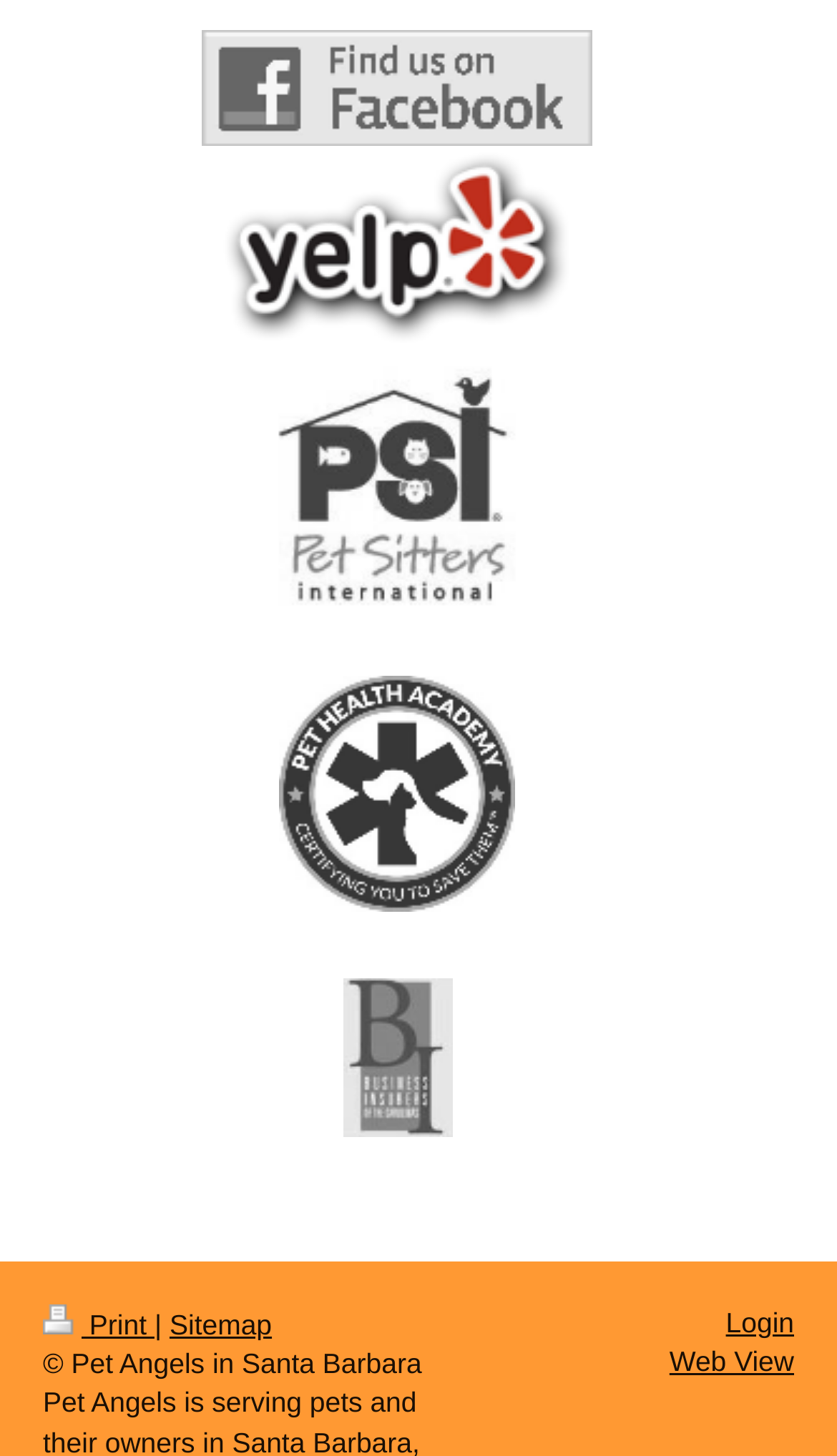How many links are in the footer section? Look at the image and give a one-word or short phrase answer.

4